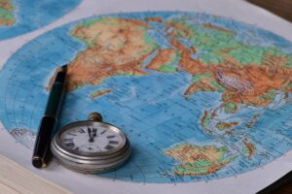Look at the image and write a detailed answer to the question: 
What is the purpose of the pen?

The pen is placed next to the pocket watch, suggesting that it is related to the theme of exploration and navigation. The pen's presence implies that the journey is not just about physical movement, but also about planning, documenting, or writing about the experience.